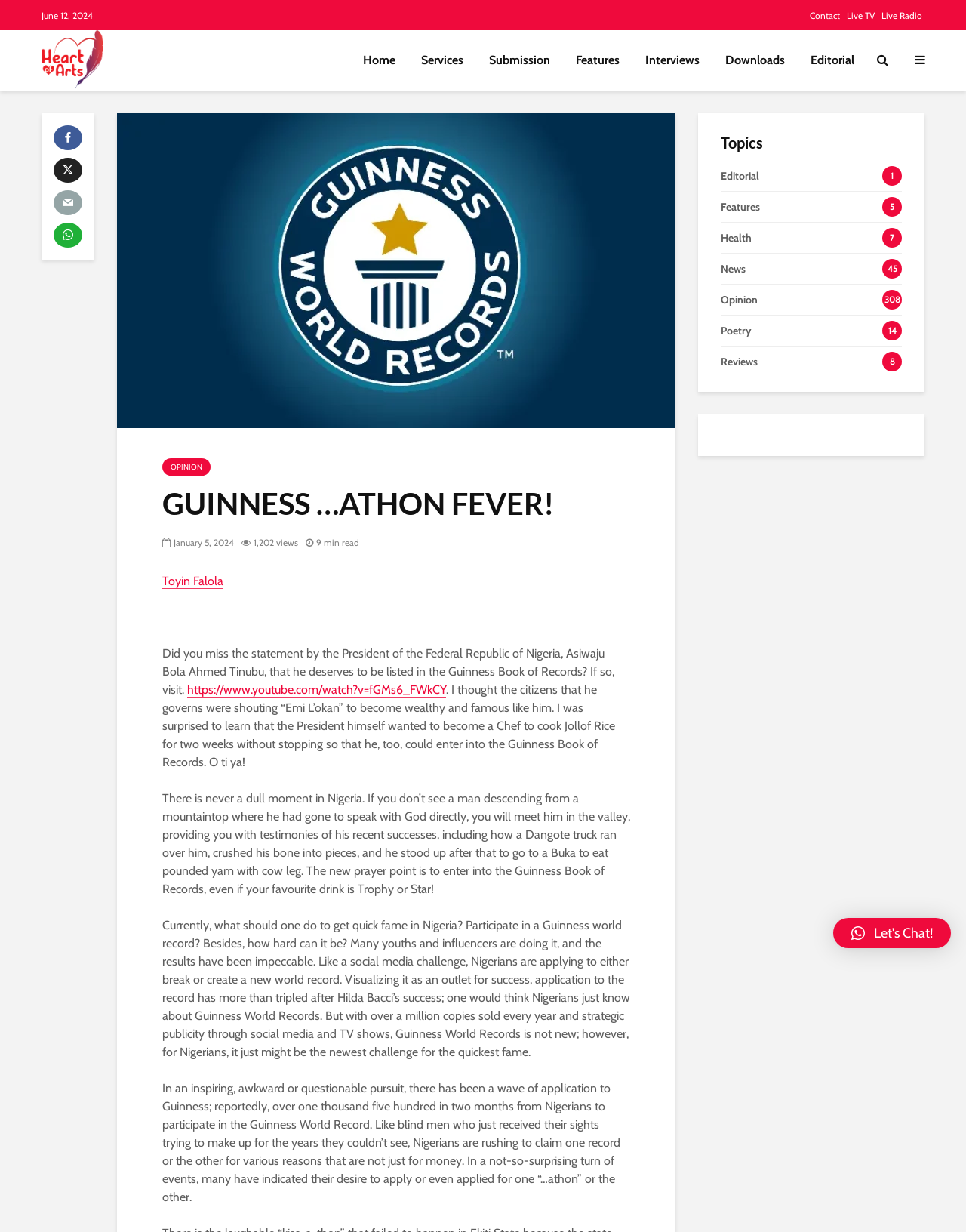Please pinpoint the bounding box coordinates for the region I should click to adhere to this instruction: "Visit the 'Home' page".

[0.364, 0.037, 0.421, 0.061]